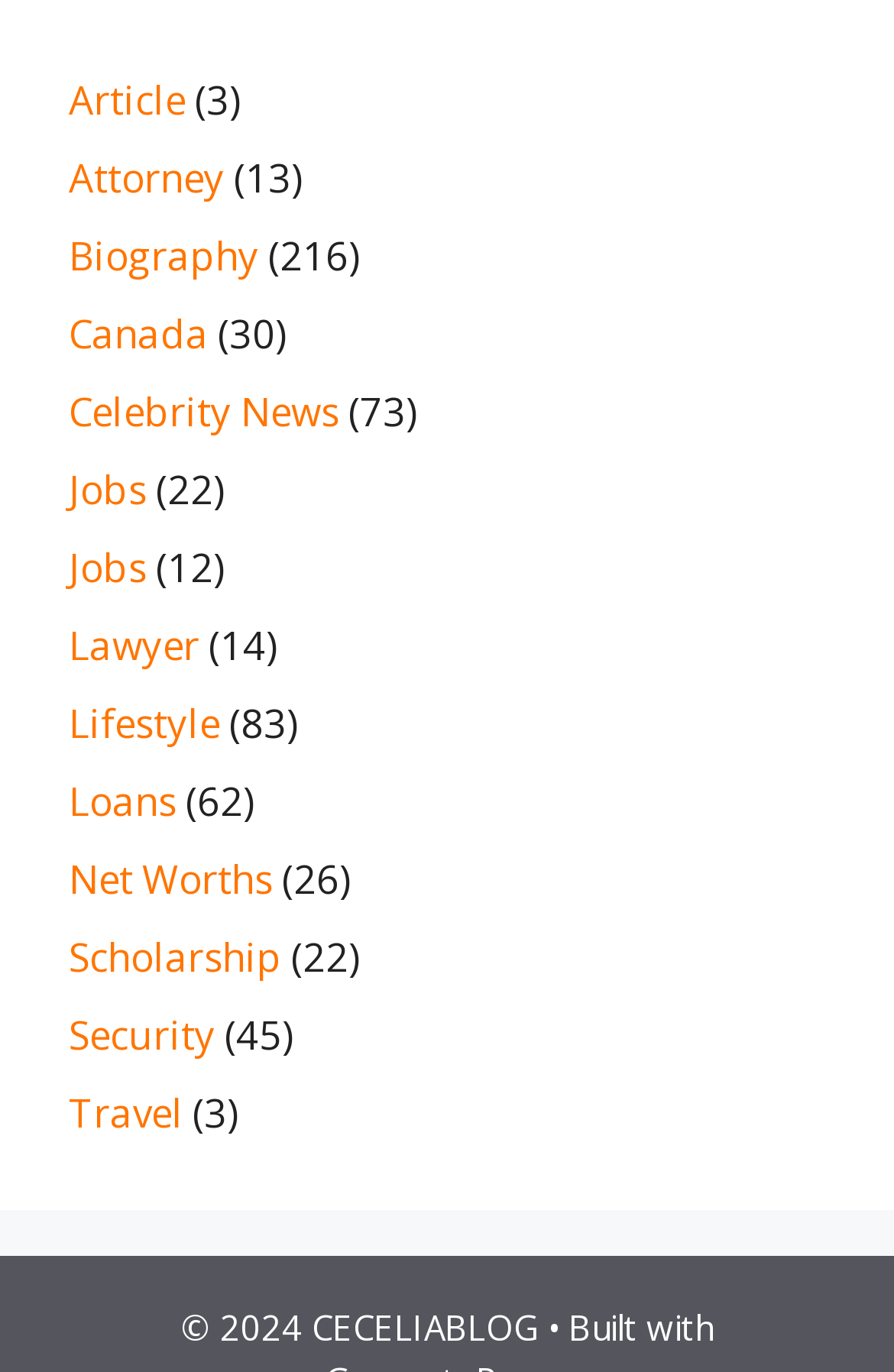Provide a one-word or short-phrase answer to the question:
Is there a copyright notice on the page?

Yes